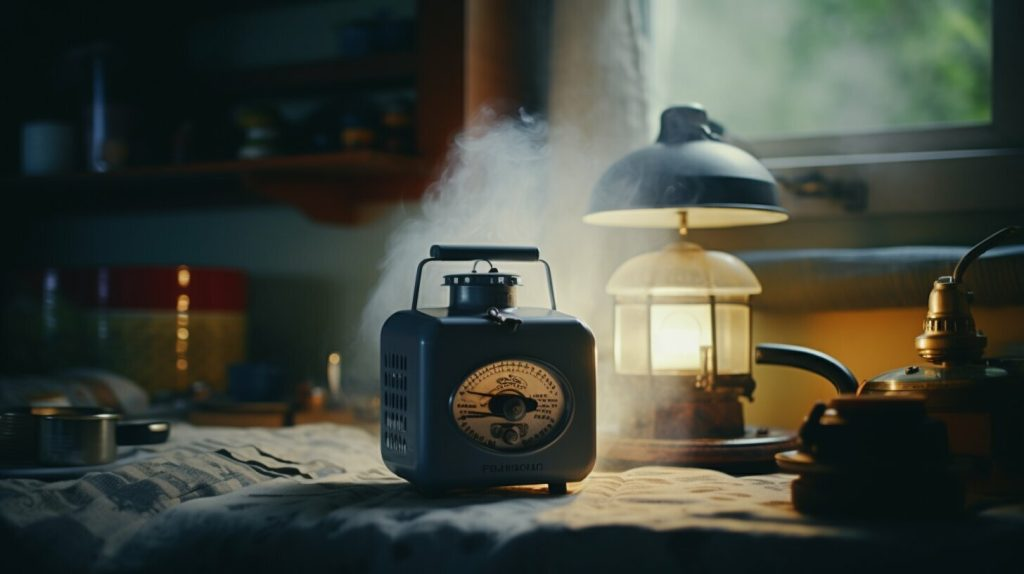Elaborate on all the key elements and details present in the image.

The image showcases a propane camping stove situated in a cozy indoor setting, illustrating its use for cooking. The stove is tanked with propane, emitting a plume of steam, which adds a sense of warmth and functionality to the environment. Surrounding the stove, various kitchen tools and utensils can be seen, including a lantern that casts a gentle glow, enhancing the inviting atmosphere. The scene reflects the theme of the article titled "Can Propane Camping Stove Be Used Indoors? Safety Tips & Advice," emphasizing both the practicality and safety considerations of using such stoves in interior spaces while preparing meals.